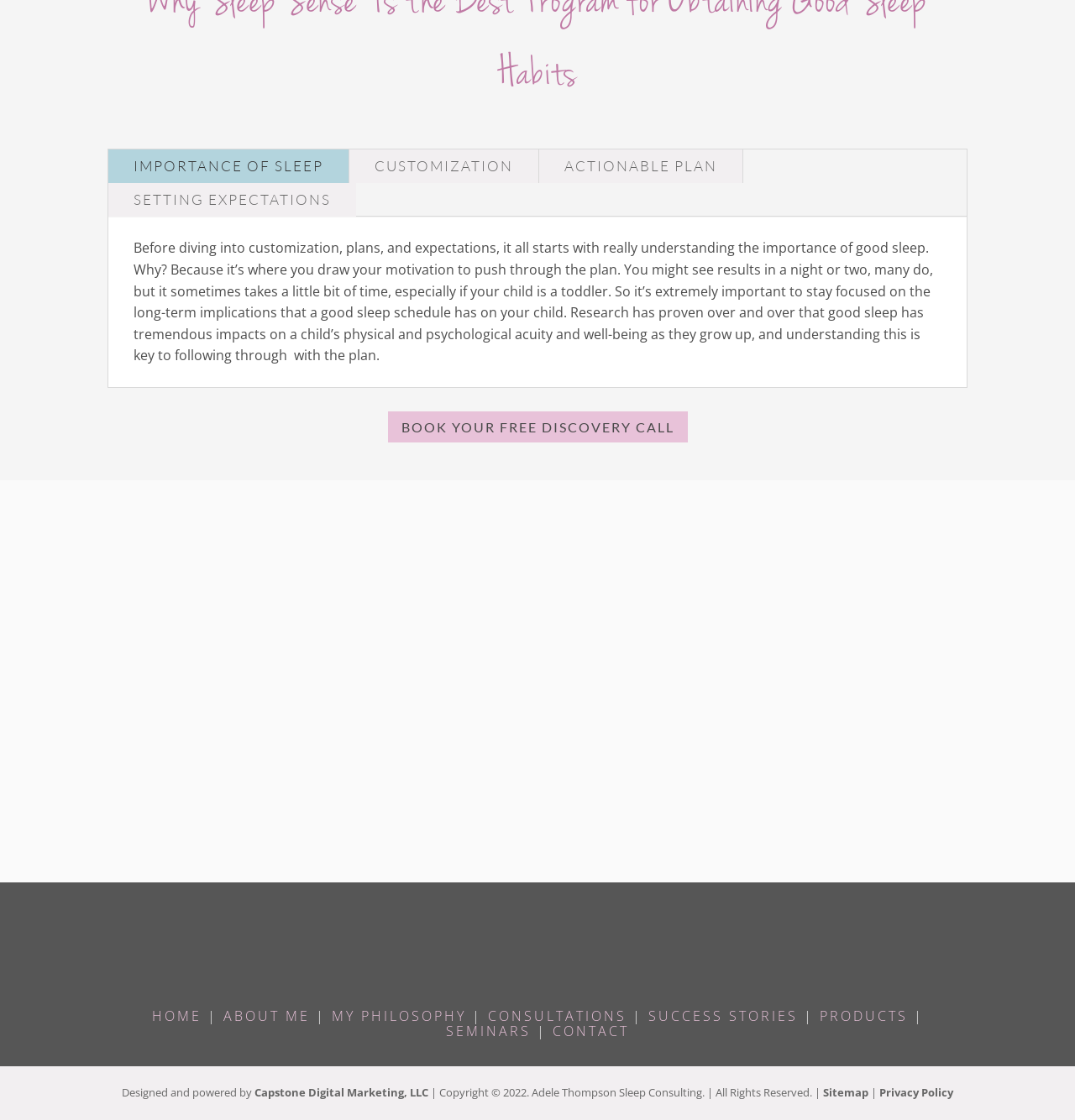What is the purpose of the 'BOOK YOUR FREE DISCOVERY CALL' link?
Give a detailed explanation using the information visible in the image.

The 'BOOK YOUR FREE DISCOVERY CALL' link is likely intended to allow visitors to schedule a free consultation or discovery call with Adele Thompson Sleep Consulting.